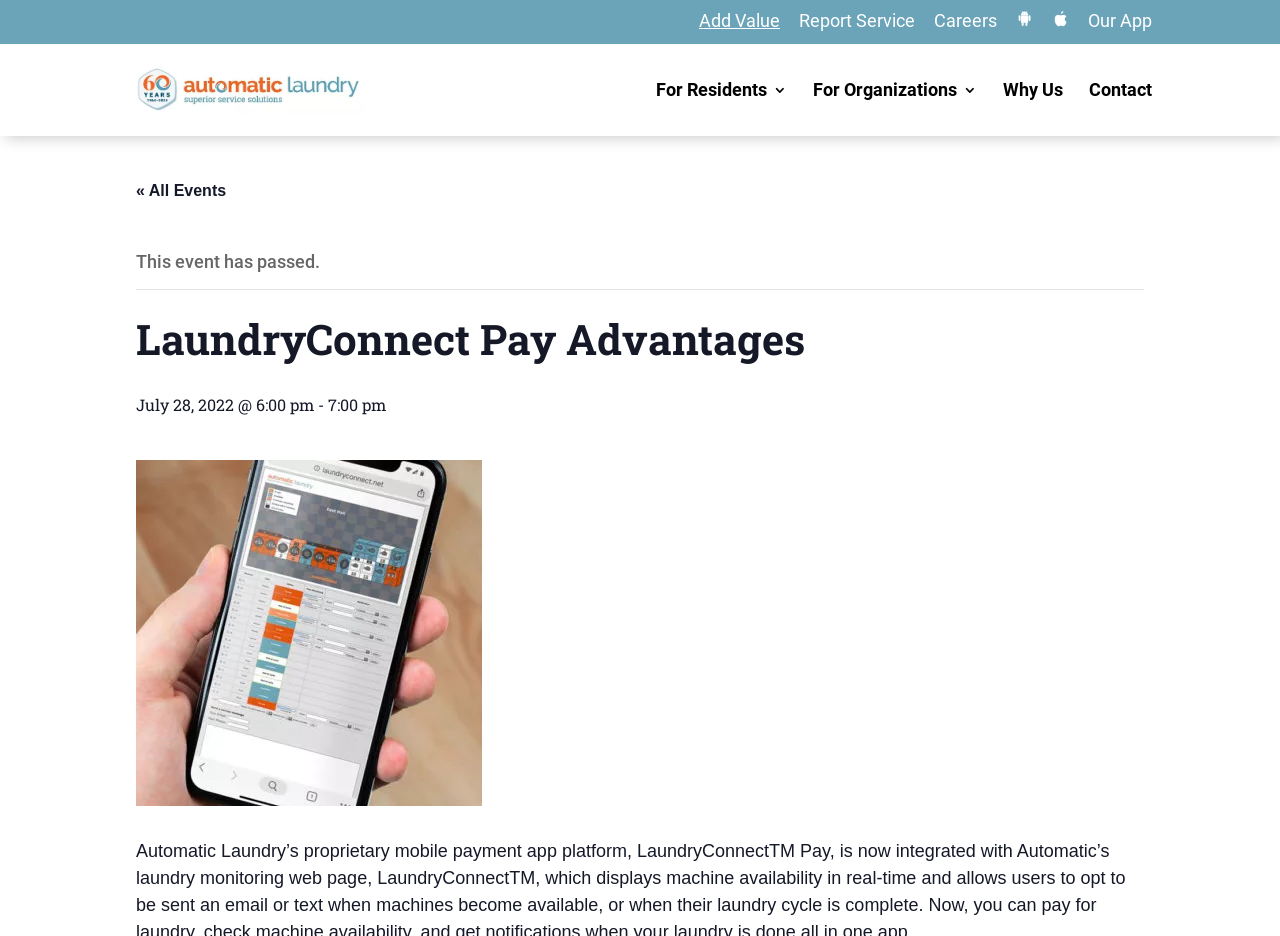Please provide a one-word or short phrase answer to the question:
How many links are there on the top right?

6